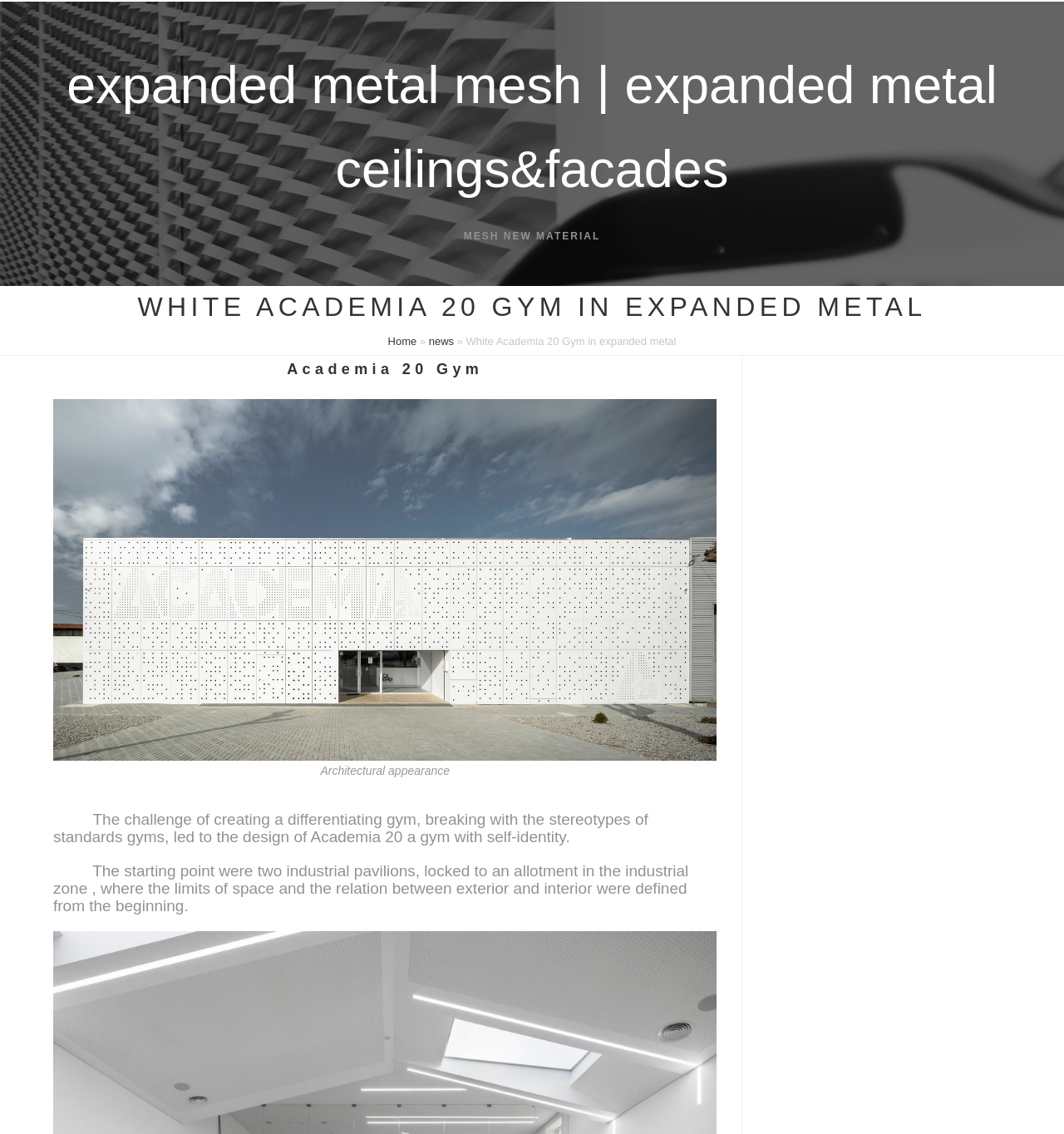Respond to the question with just a single word or phrase: 
What is the name of the gym?

Academia 20 Gym